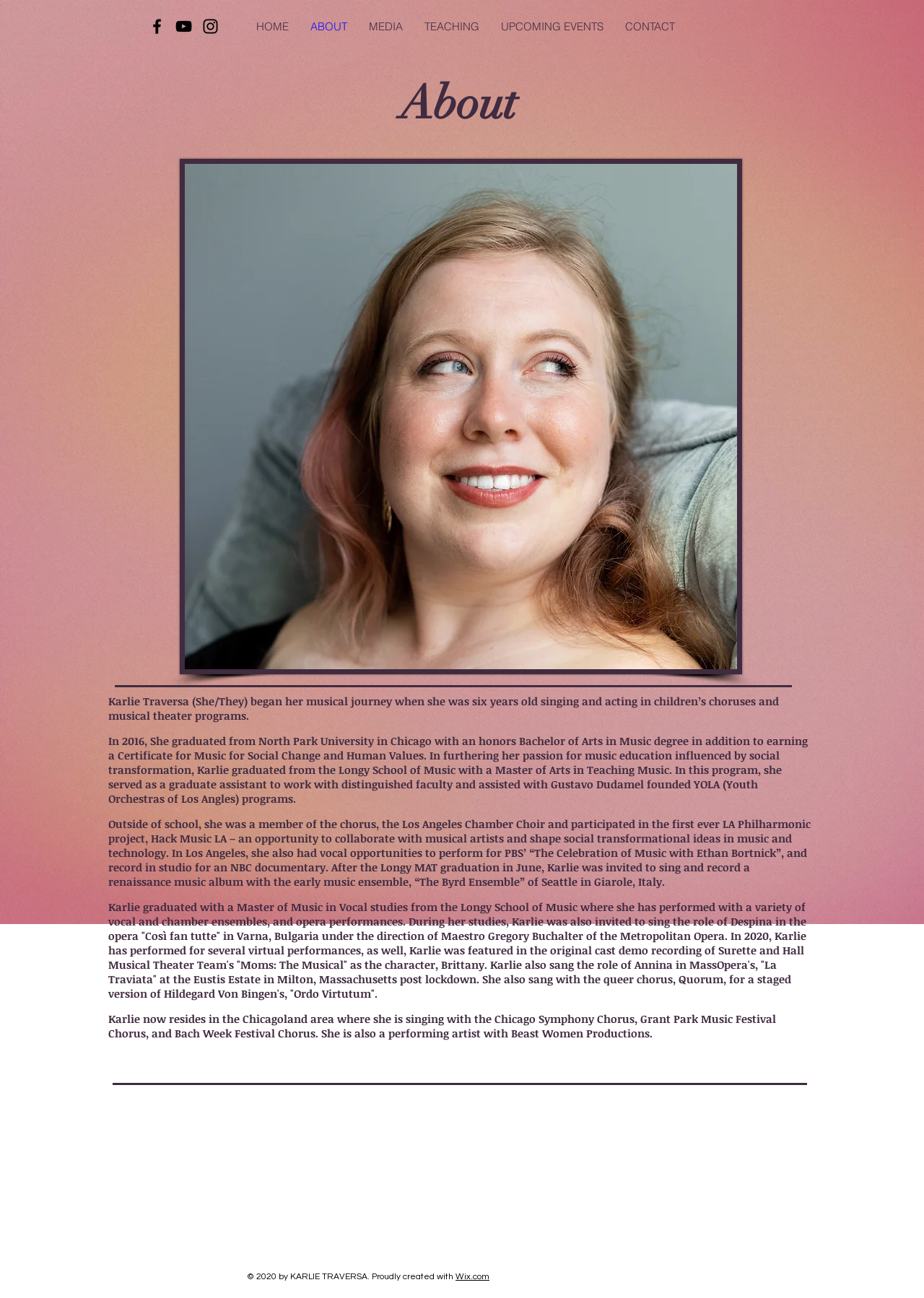Please answer the following question using a single word or phrase: 
What is the name of the ensemble Karlie recorded a renaissance music album with?

The Byrd Ensemble